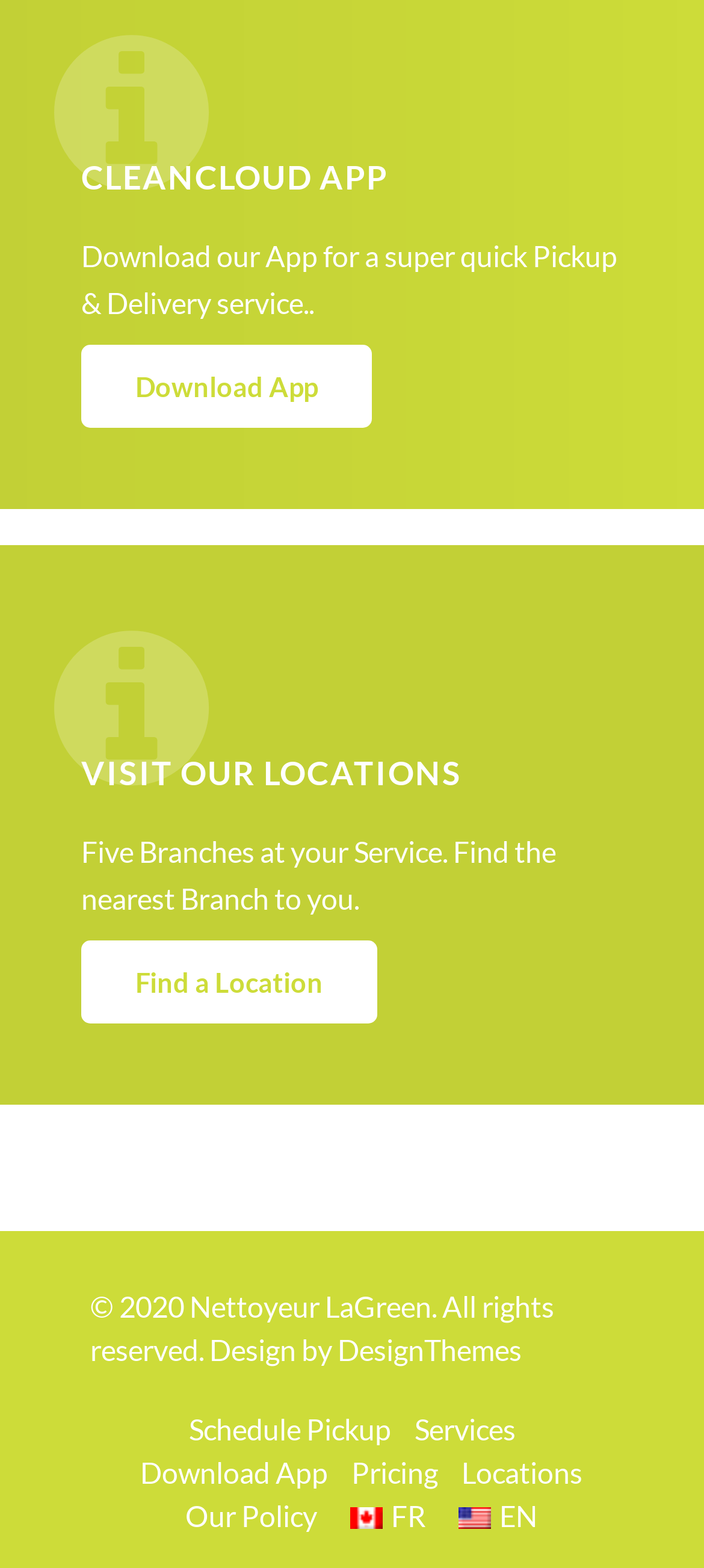Pinpoint the bounding box coordinates of the element to be clicked to execute the instruction: "Download the app".

[0.115, 0.22, 0.528, 0.273]